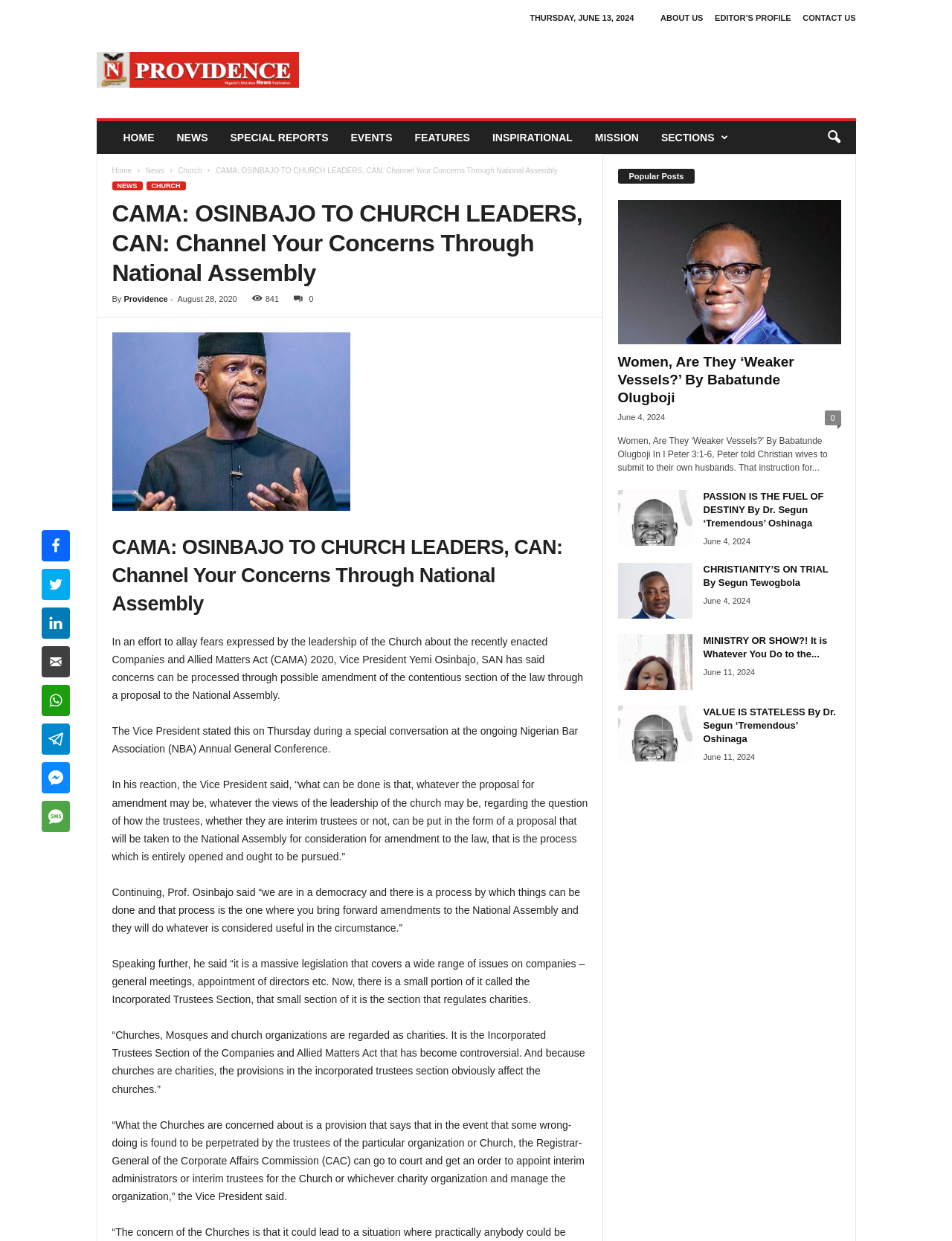Please find the bounding box coordinates of the element that needs to be clicked to perform the following instruction: "Read the article 'CAMA: OSINBAJO TO CHURCH LEADERS, CAN: Channel Your Concerns Through National Assembly'". The bounding box coordinates should be four float numbers between 0 and 1, represented as [left, top, right, bottom].

[0.227, 0.134, 0.586, 0.141]